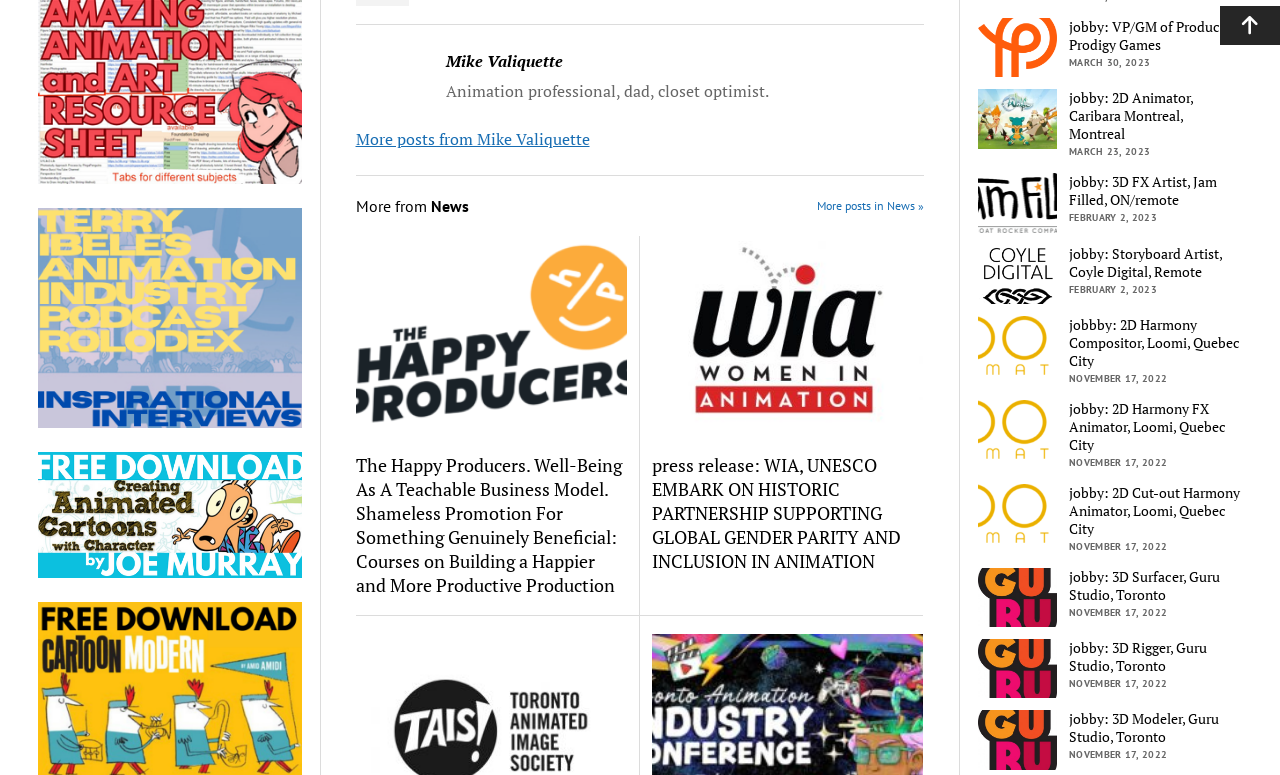Find the bounding box coordinates for the HTML element described in this sentence: "More posts in News »". Provide the coordinates as four float numbers between 0 and 1, in the format [left, top, right, bottom].

[0.639, 0.251, 0.722, 0.282]